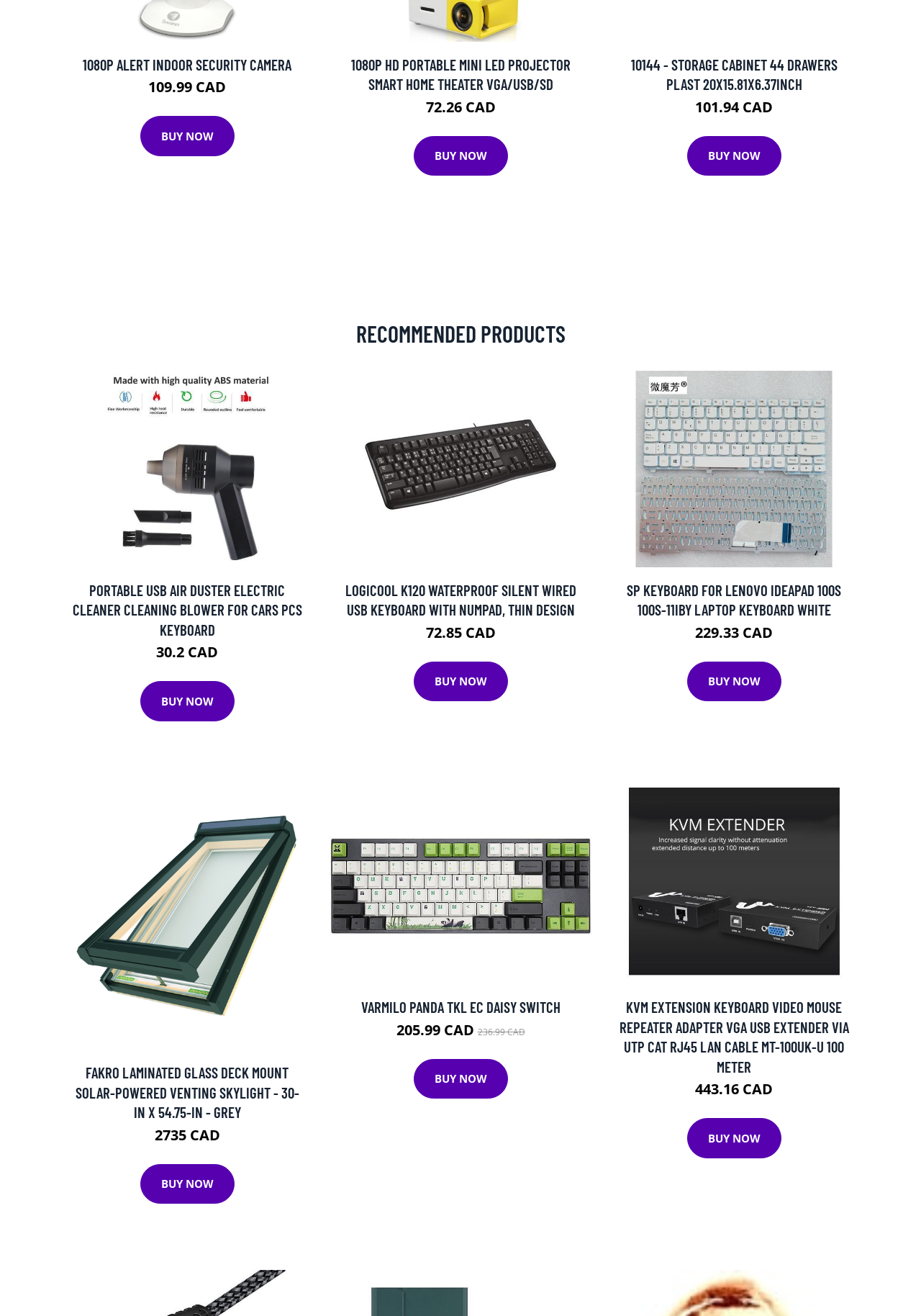Locate the bounding box coordinates of the item that should be clicked to fulfill the instruction: "Buy Varmilo Panda TKL EC Daisy Switch".

[0.449, 0.804, 0.551, 0.835]